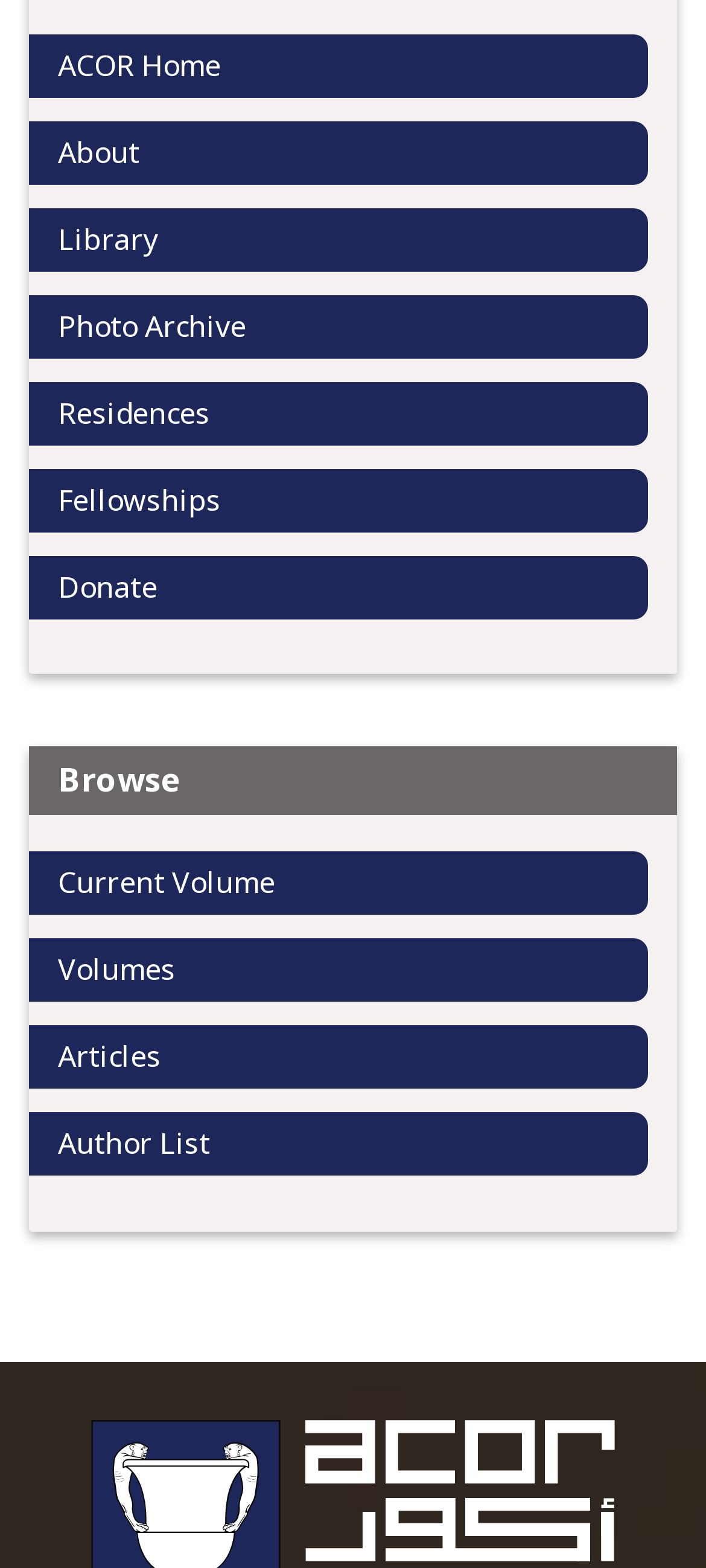Locate the bounding box for the described UI element: "Author List". Ensure the coordinates are four float numbers between 0 and 1, formatted as [left, top, right, bottom].

[0.041, 0.709, 0.918, 0.75]